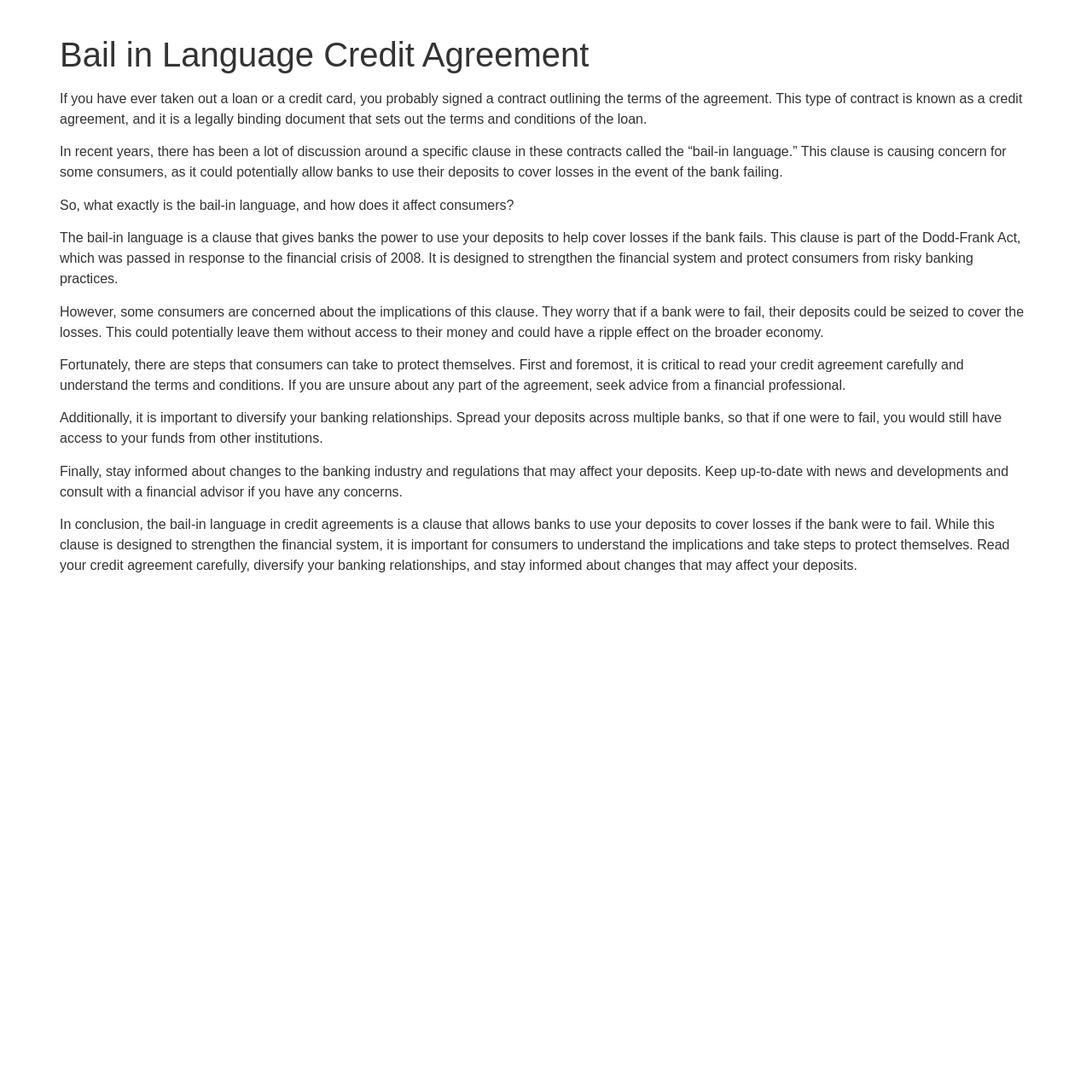Summarize the webpage comprehensively, mentioning all visible components.

The webpage is about the "Bail in Language Credit Agreement" and its implications on consumers. At the top, there is a header with the title "Bail in Language Credit Agreement". Below the header, there are seven paragraphs of text that explain the concept of credit agreements, the "bail-in language" clause, and its potential effects on consumers.

The first paragraph introduces the concept of credit agreements and their legally binding nature. The second paragraph discusses the "bail-in language" clause and its potential to allow banks to use deposits to cover losses in the event of a bank failure. The following paragraphs explain the clause in more detail, its origins, and the concerns it raises for consumers.

The text continues to discuss the potential implications of the clause, including the possibility of deposits being seized to cover losses, and the potential ripple effect on the economy. However, it also provides reassurance by outlining steps consumers can take to protect themselves, such as reading credit agreements carefully, diversifying banking relationships, and staying informed about changes in the banking industry.

The text is presented in a clear and concise manner, with each paragraph building on the previous one to provide a comprehensive understanding of the topic. There are no images on the page, and the focus is solely on the text. The overall structure of the page is simple, with the header at the top and the paragraphs of text below, making it easy to follow and understand.